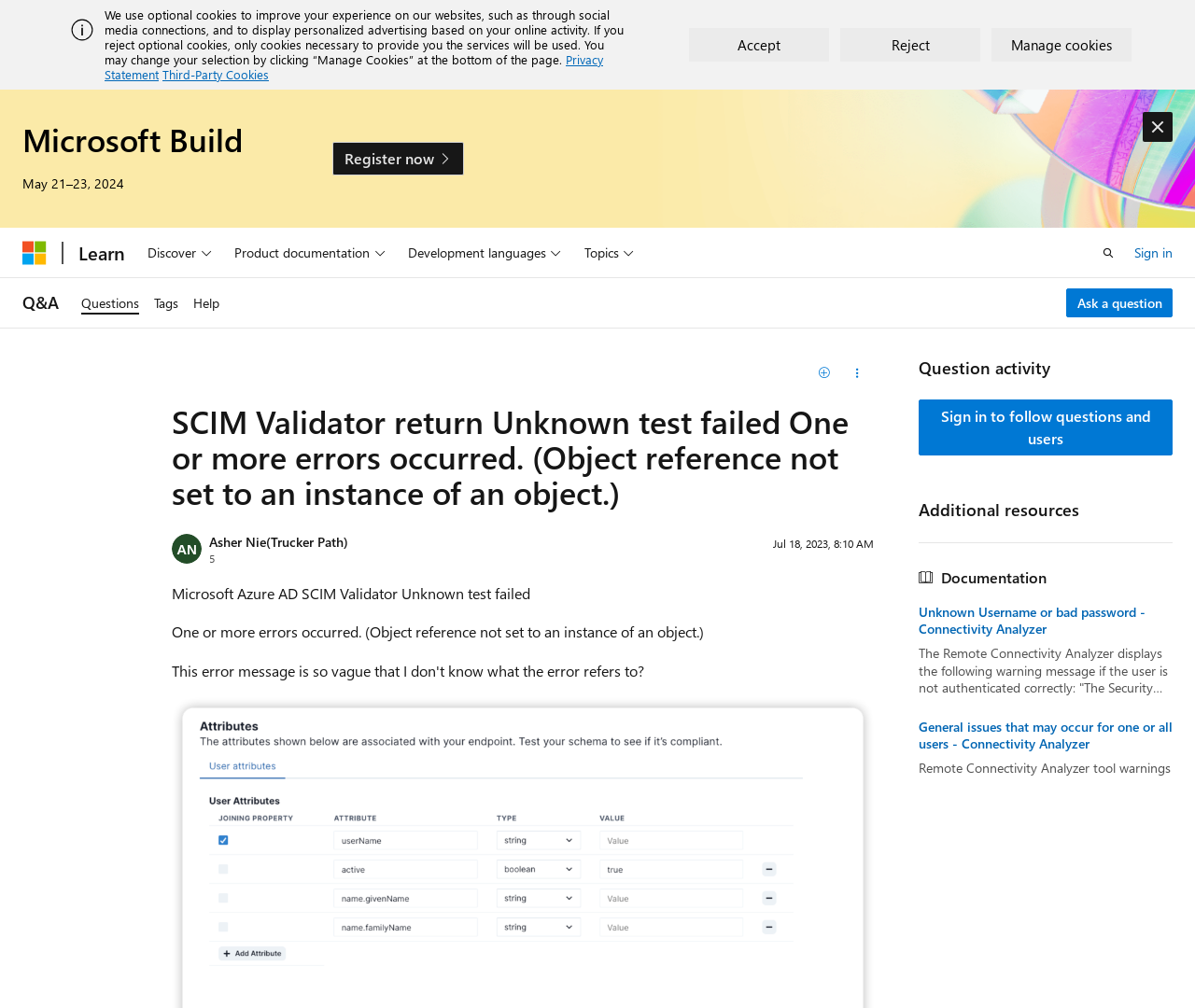Use a single word or phrase to answer the following:
How many related resources are listed?

3